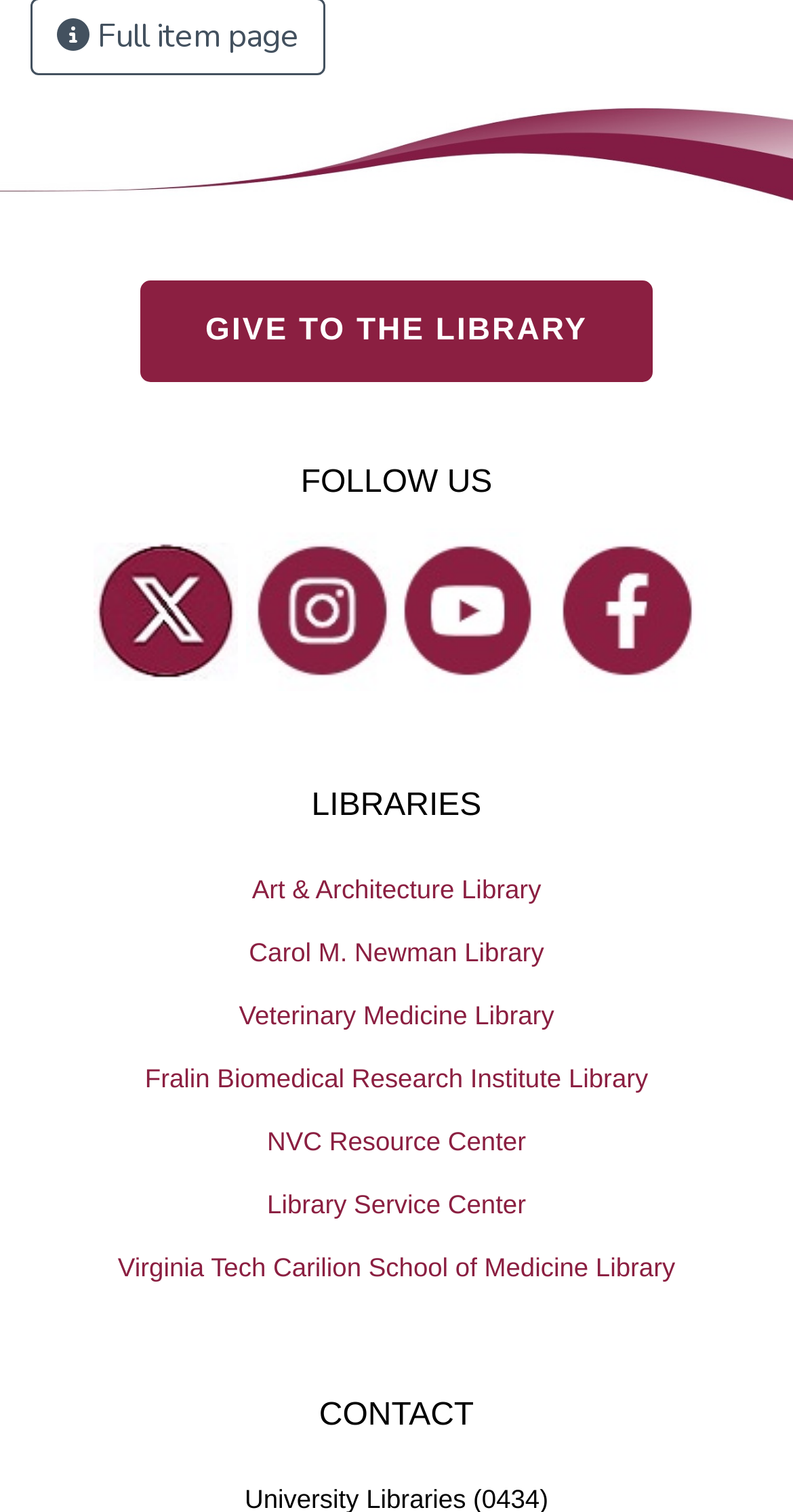Use a single word or phrase to answer the question: 
What is the purpose of the 'GIVE TO THE LIBRARY' button?

To donate to the library